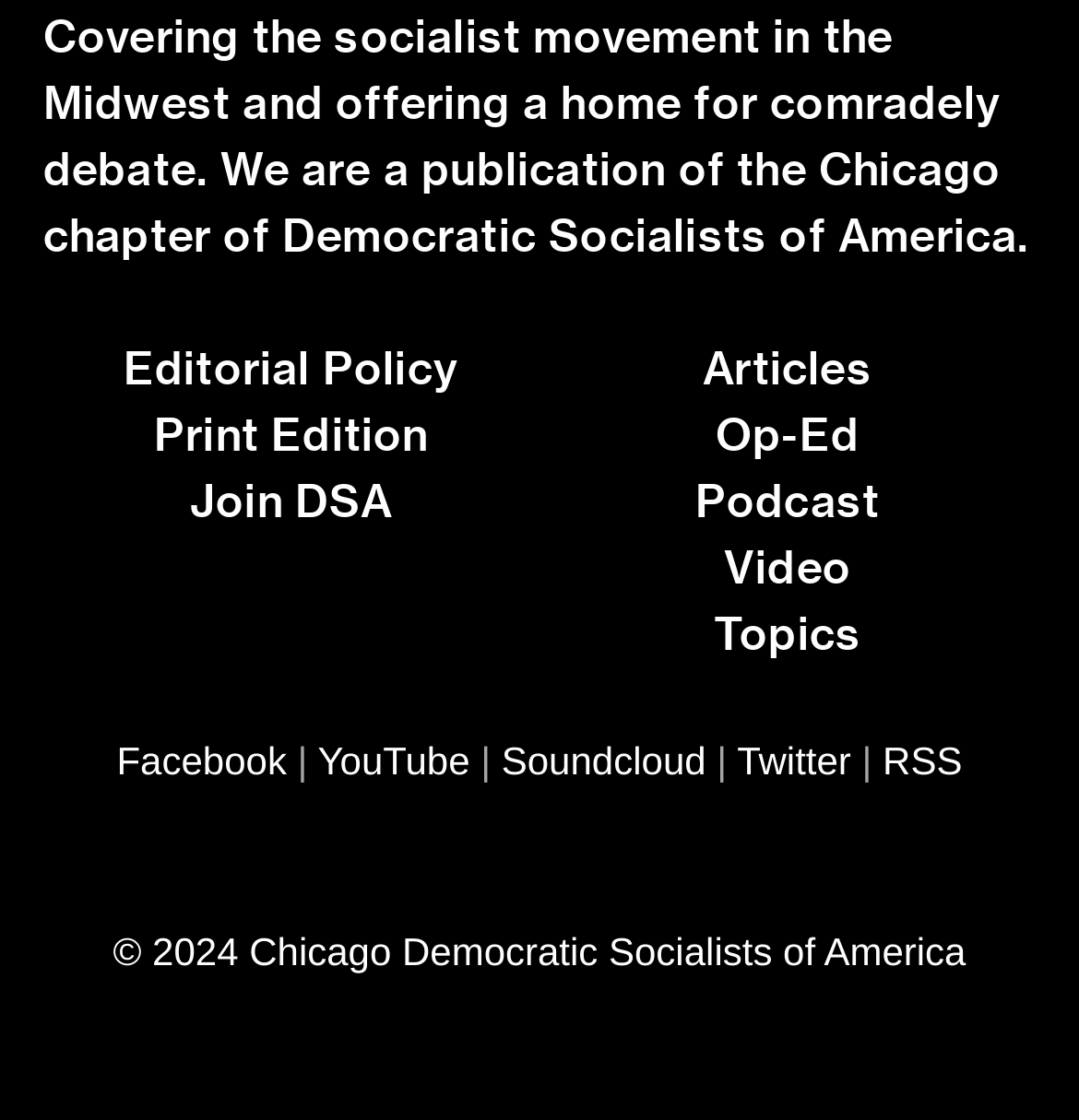What is the purpose of this website?
Kindly offer a detailed explanation using the data available in the image.

The answer can be found at the top of the webpage, where it says 'Covering the socialist movement in the Midwest and offering a home for comradely debate', indicating that the purpose of this website is to cover the socialist movement and provide a platform for debate.